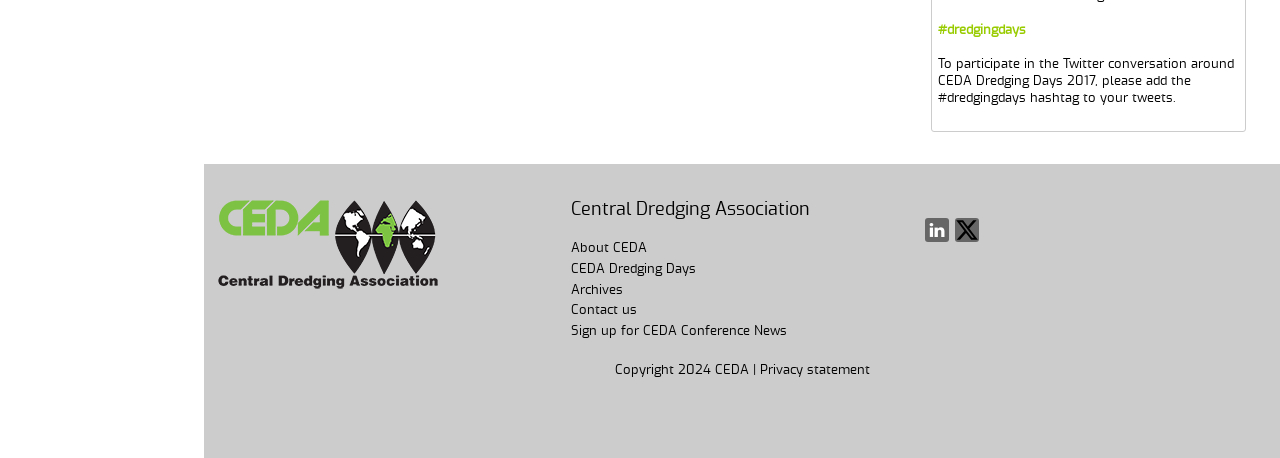Please answer the following question using a single word or phrase: What is the year of the copyright?

2024